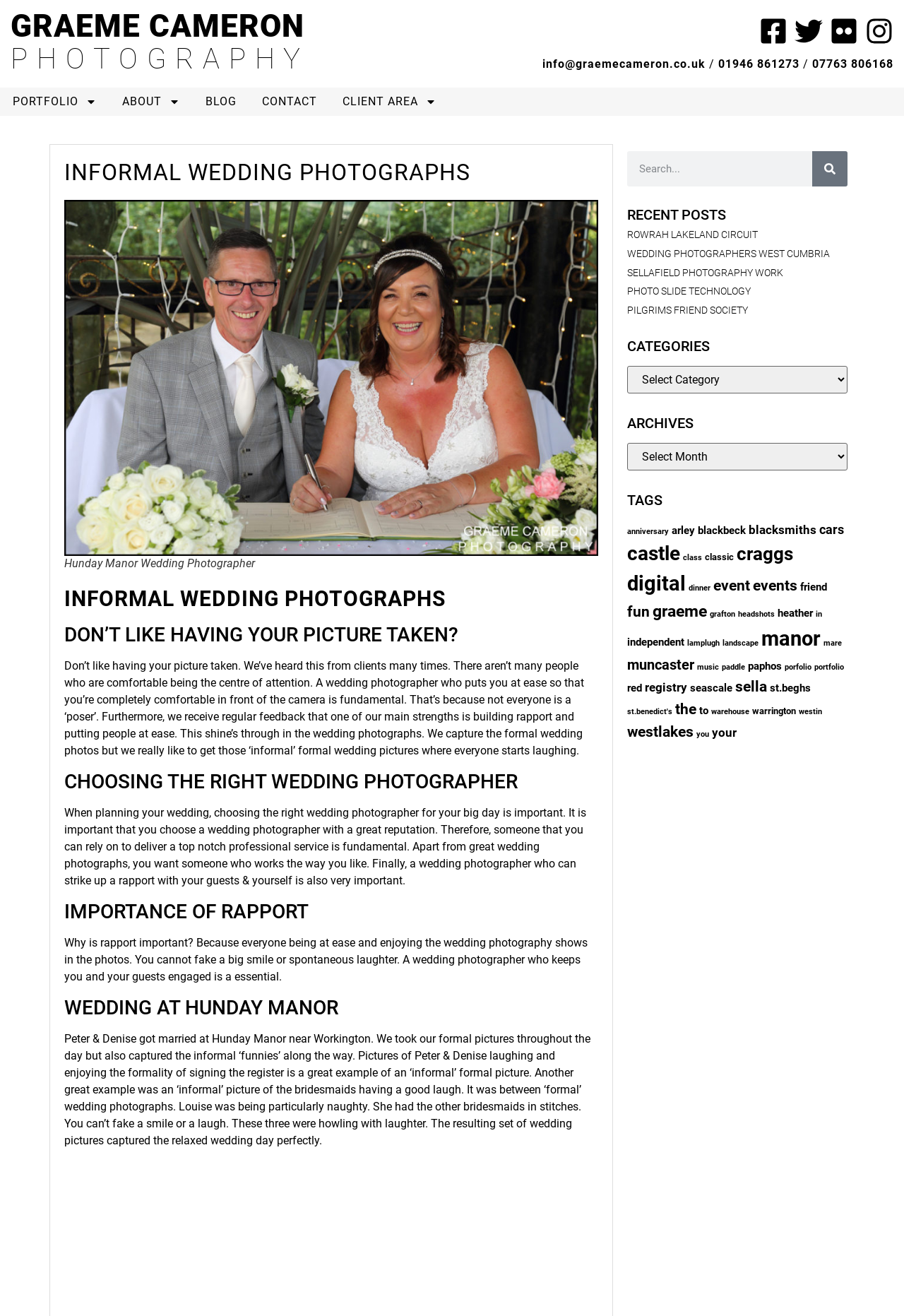Identify the bounding box for the UI element that is described as follows: "BLOG".

None